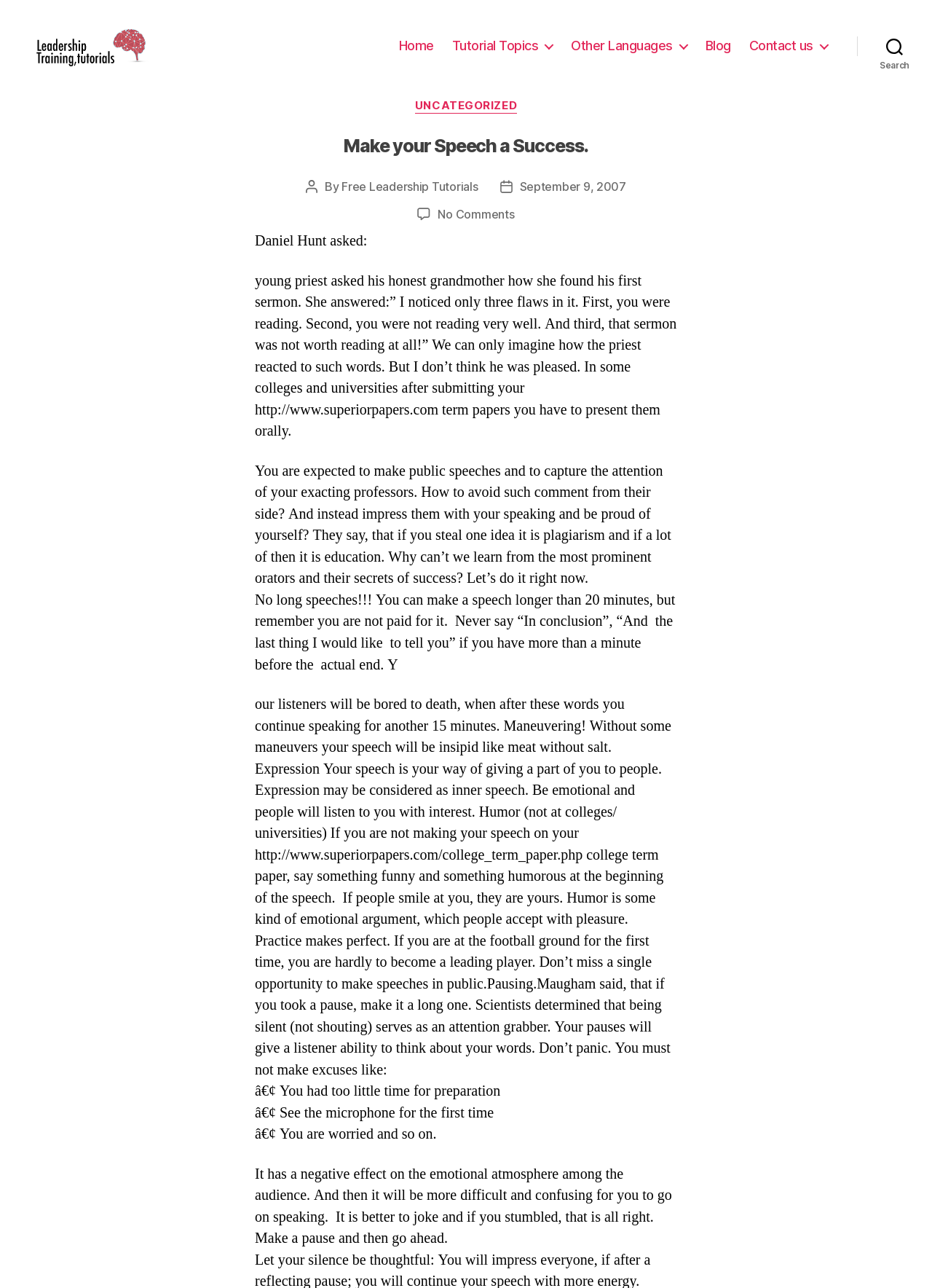What is the text of the first link in the navigation?
Please give a detailed and thorough answer to the question, covering all relevant points.

I looked at the navigation section of the webpage and found the first link, which has the text 'Home'.